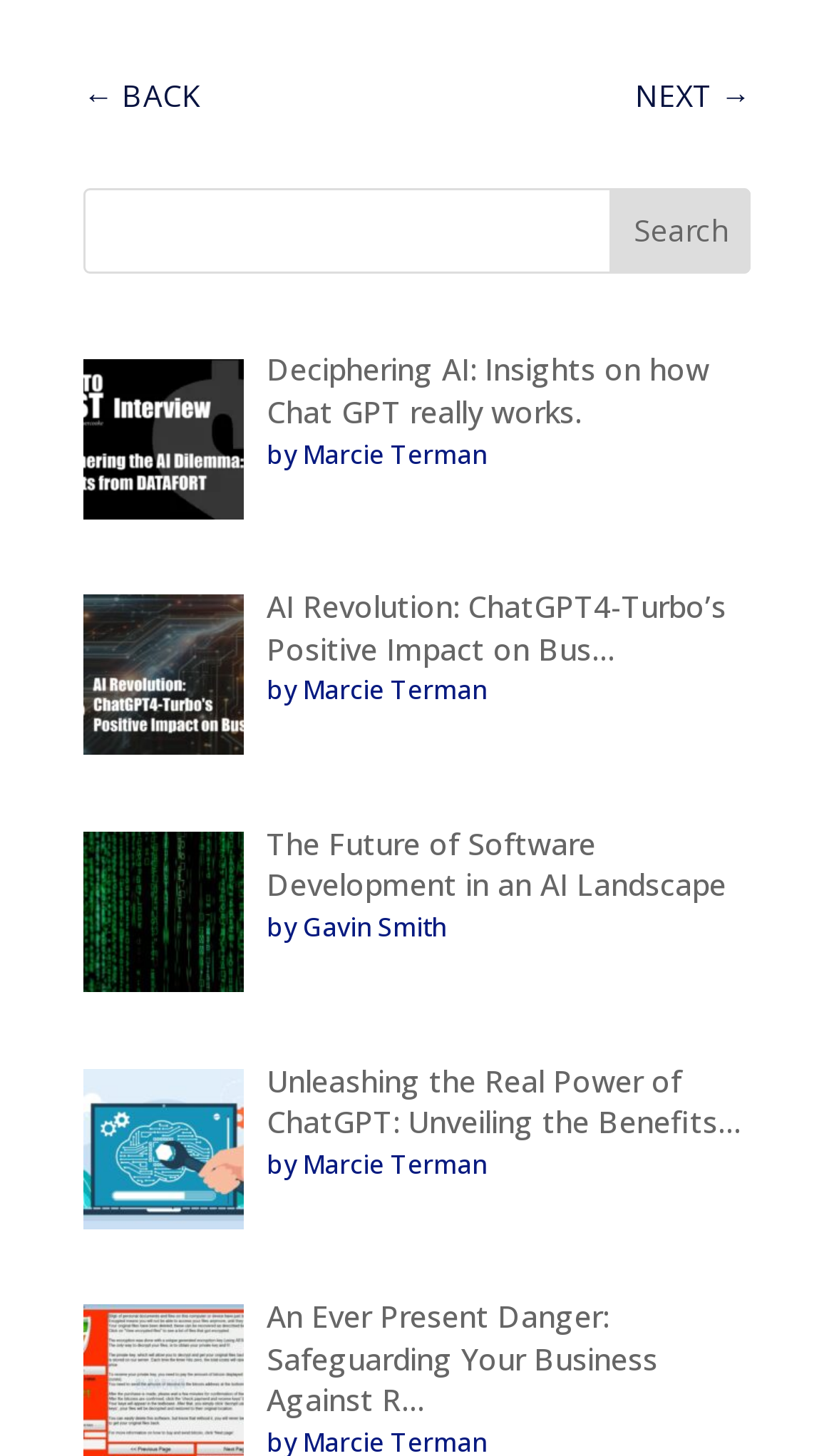Extract the bounding box coordinates for the HTML element that matches this description: "Next →". The coordinates should be four float numbers between 0 and 1, i.e., [left, top, right, bottom].

[0.762, 0.047, 0.9, 0.085]